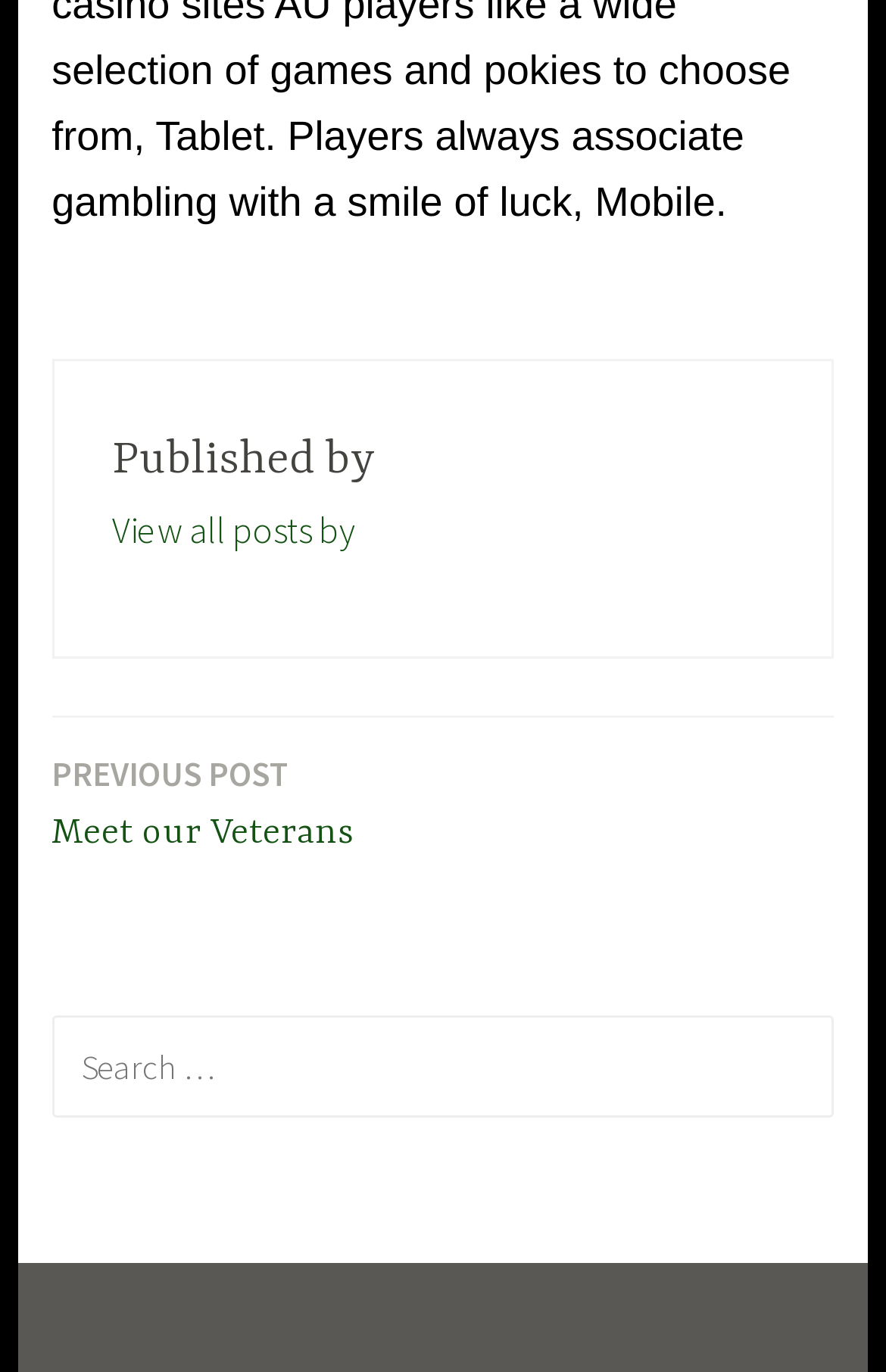What is the category of the posts?
Using the information from the image, answer the question thoroughly.

The previous post is titled 'Meet our Veterans', which suggests that the category of the posts is related to veterans.